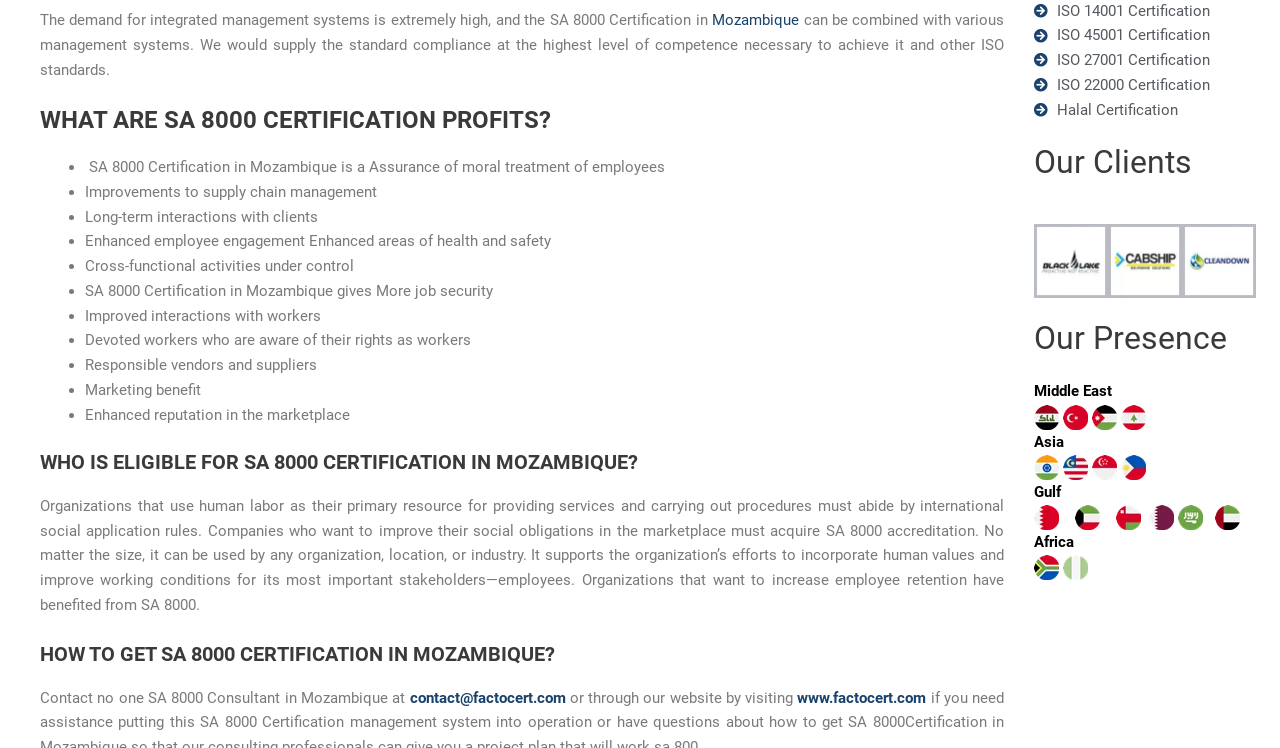Locate the UI element described by parent_node: Middle East in the provided webpage screenshot. Return the bounding box coordinates in the format (top-left x, top-left y, bottom-right x, bottom-right y), ensuring all values are between 0 and 1.

[0.876, 0.611, 0.896, 0.635]